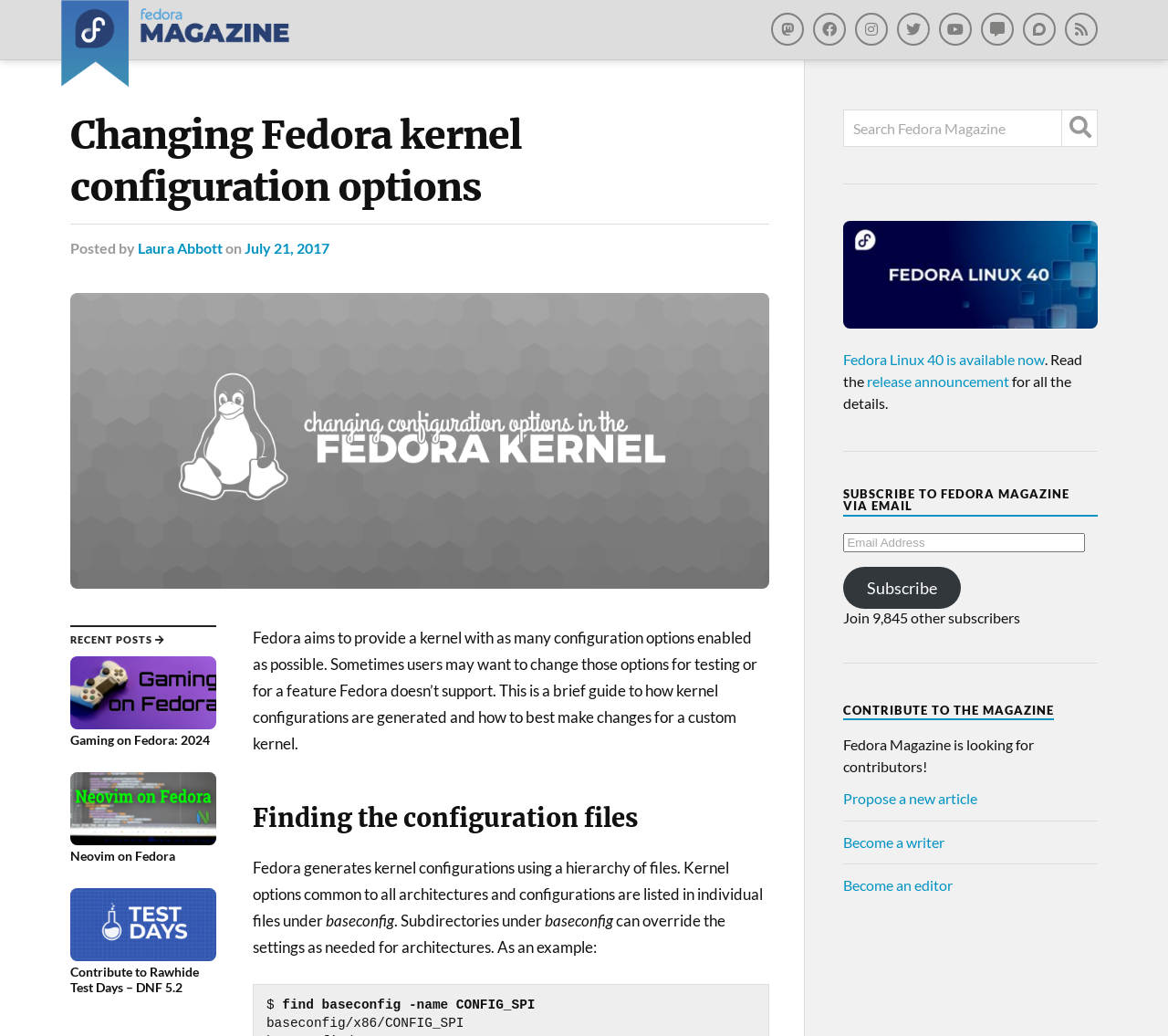What is the name of the Fedora version mentioned in the webpage?
Answer the question with detailed information derived from the image.

The name of the Fedora version is mentioned in the section that announces the availability of Fedora 40, which includes a link to the release announcement.